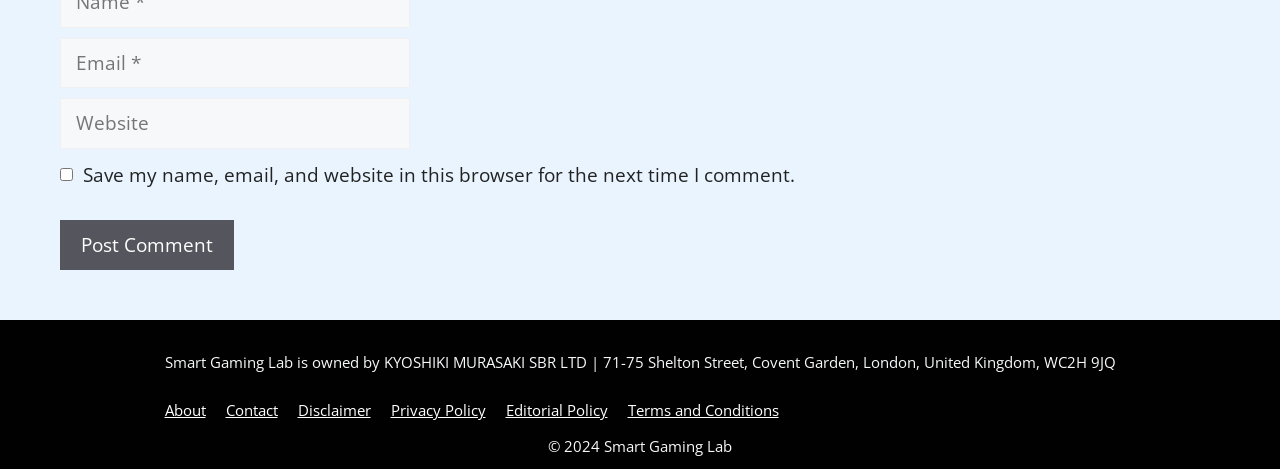Specify the bounding box coordinates of the element's area that should be clicked to execute the given instruction: "Post a comment". The coordinates should be four float numbers between 0 and 1, i.e., [left, top, right, bottom].

[0.047, 0.468, 0.183, 0.576]